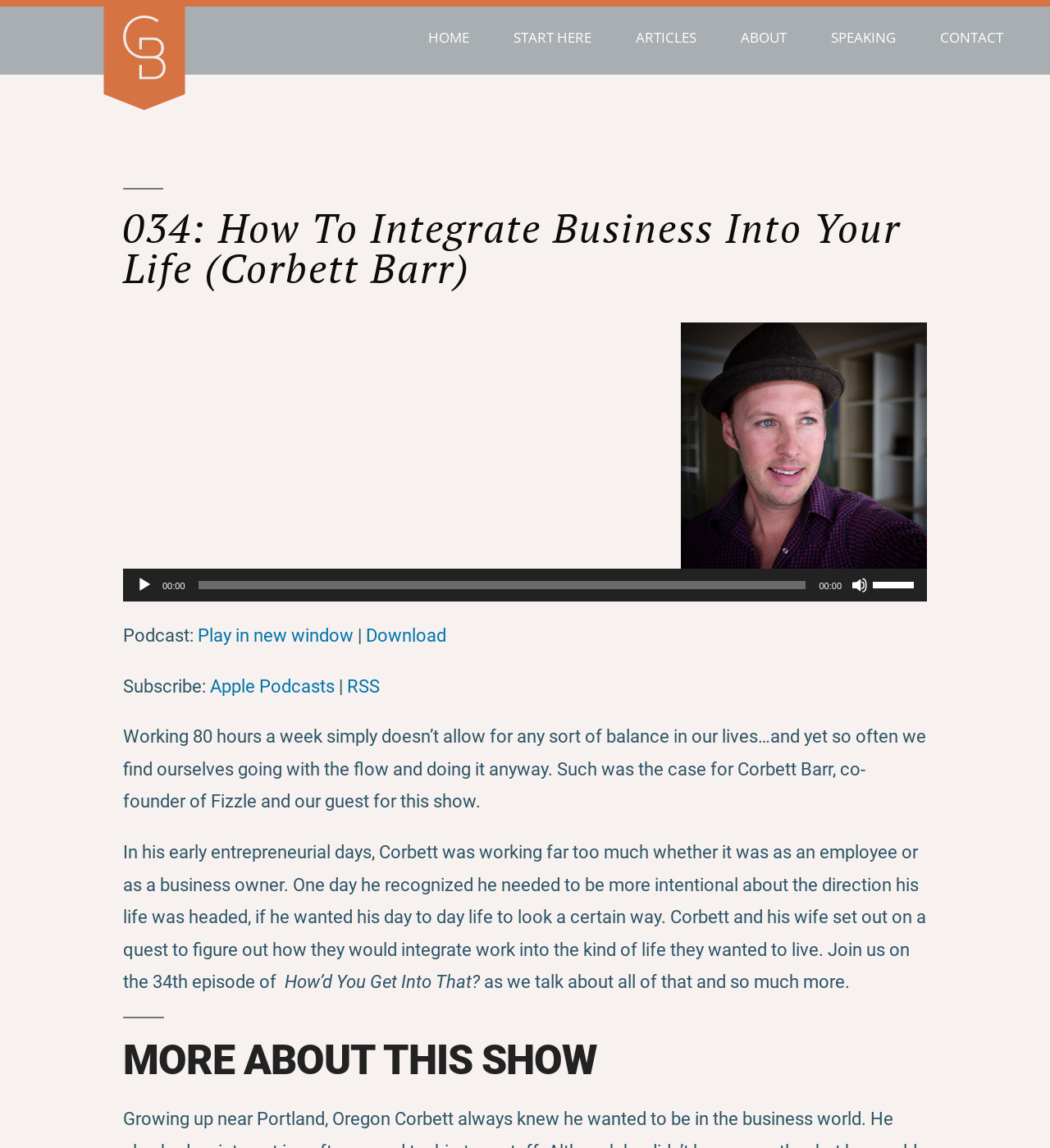Identify the bounding box coordinates of the region that should be clicked to execute the following instruction: "Play the audio".

[0.13, 0.503, 0.145, 0.517]